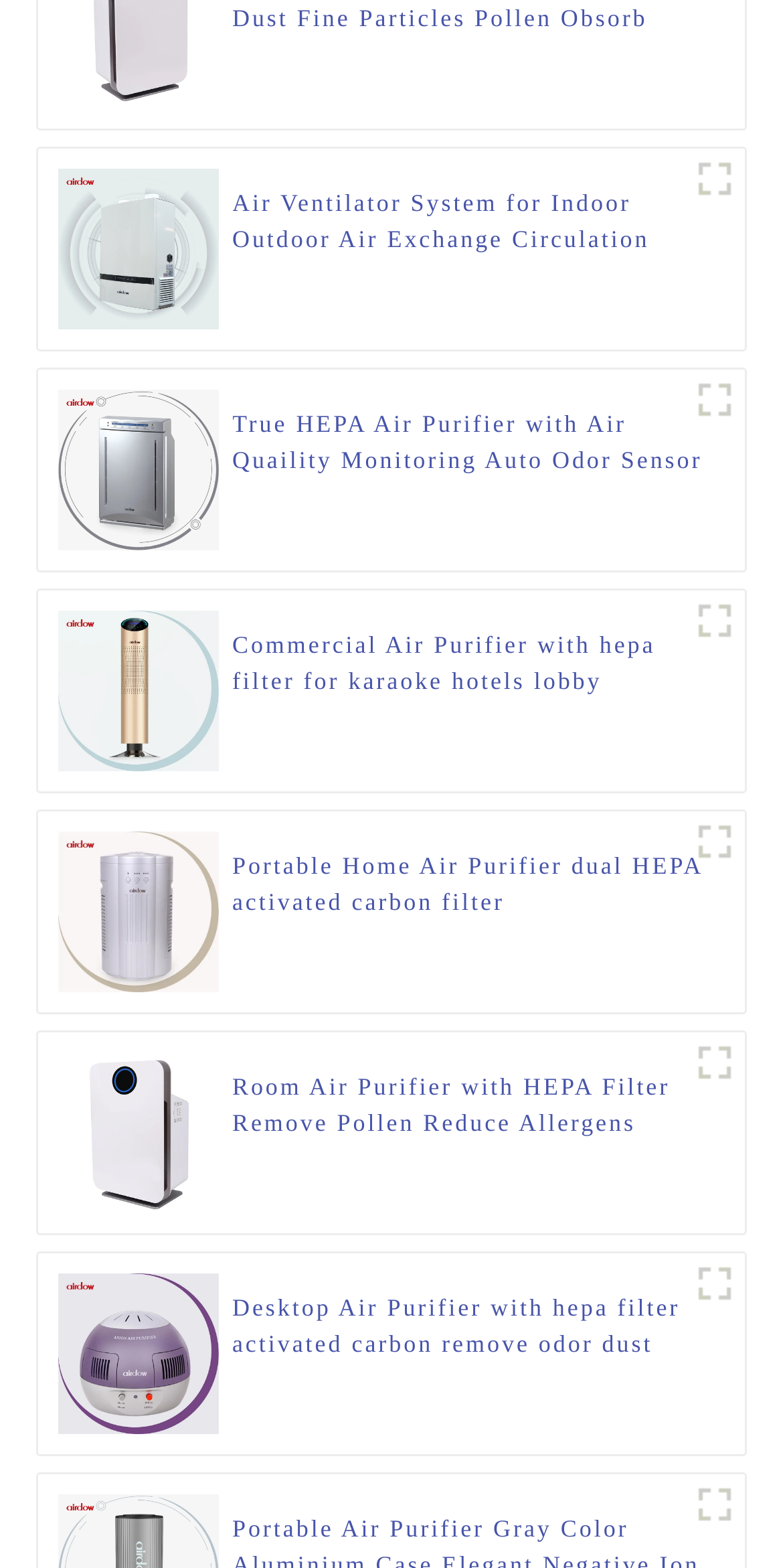Using the information in the image, could you please answer the following question in detail:
What is the purpose of the air purifiers?

Based on the descriptions of the air purifier models, I can infer that their purpose is to remove pollutants and allergens from the air, such as dust, fine particles, pollen, and TVOCs. This is evident from phrases like 'Eliminates Dust Fine Particles Pollen', 'Remove Pollen Reduce Allergens', and 'Remove odor dust'.